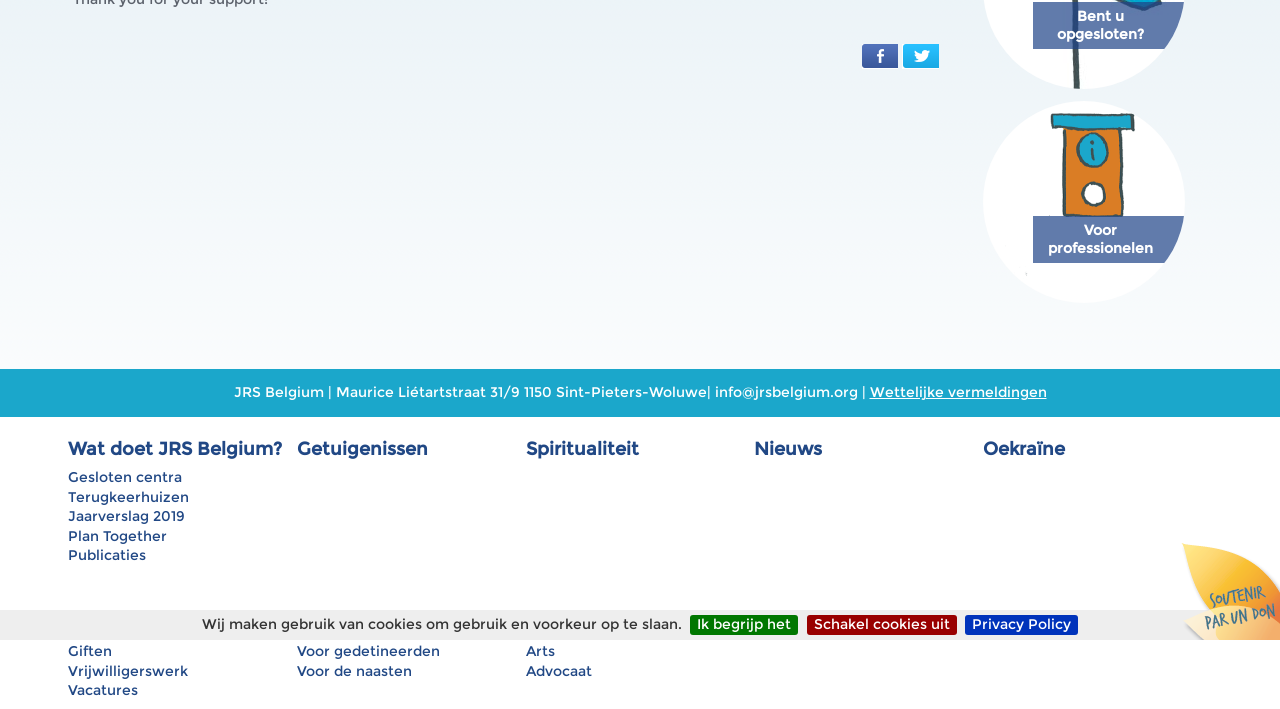Can you find the bounding box coordinates for the UI element given this description: "Voor de naasten"? Provide the coordinates as four float numbers between 0 and 1: [left, top, right, bottom].

[0.232, 0.933, 0.411, 0.961]